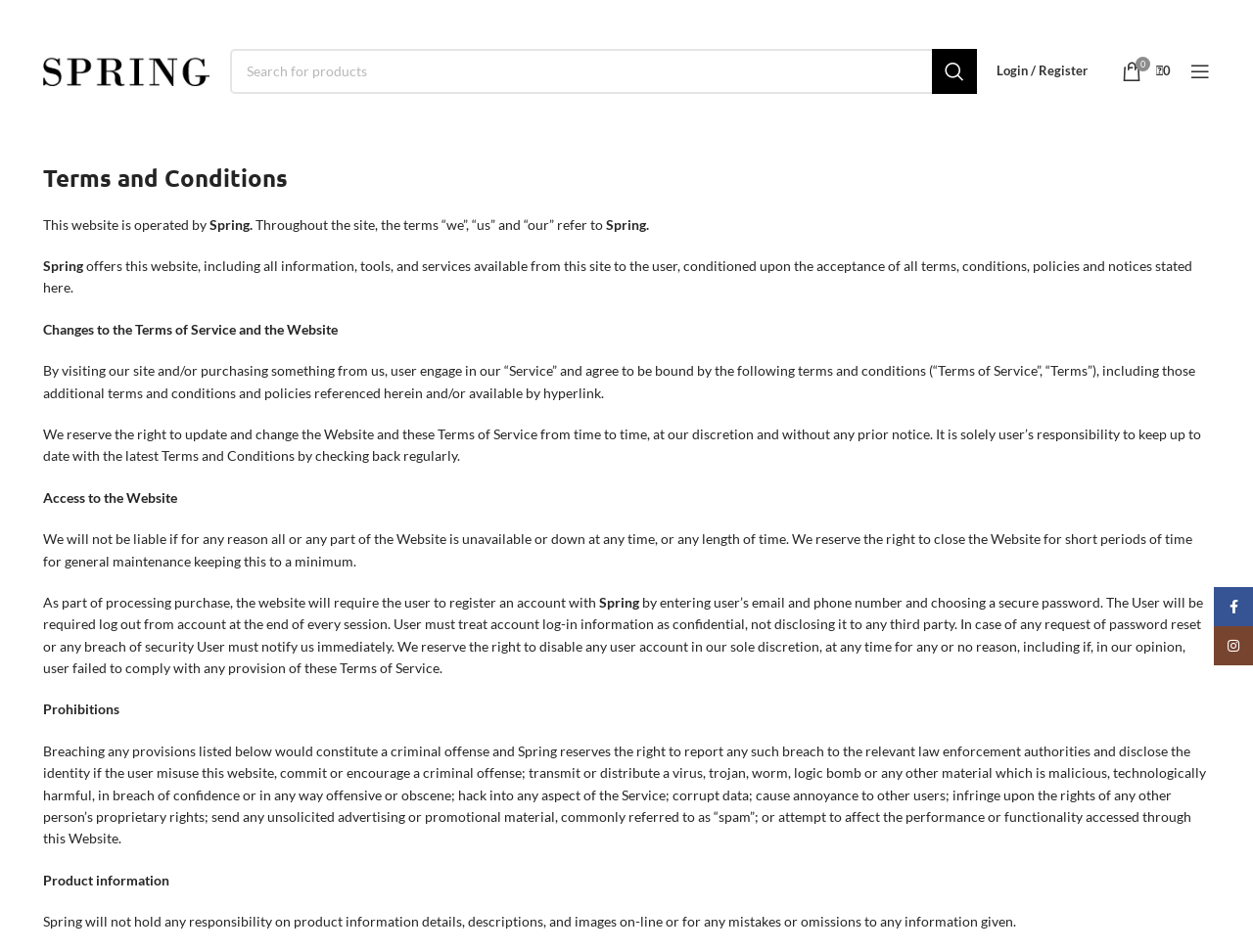What is the consequence of breaching the website's terms?
Look at the image and answer with only one word or phrase.

Criminal offense